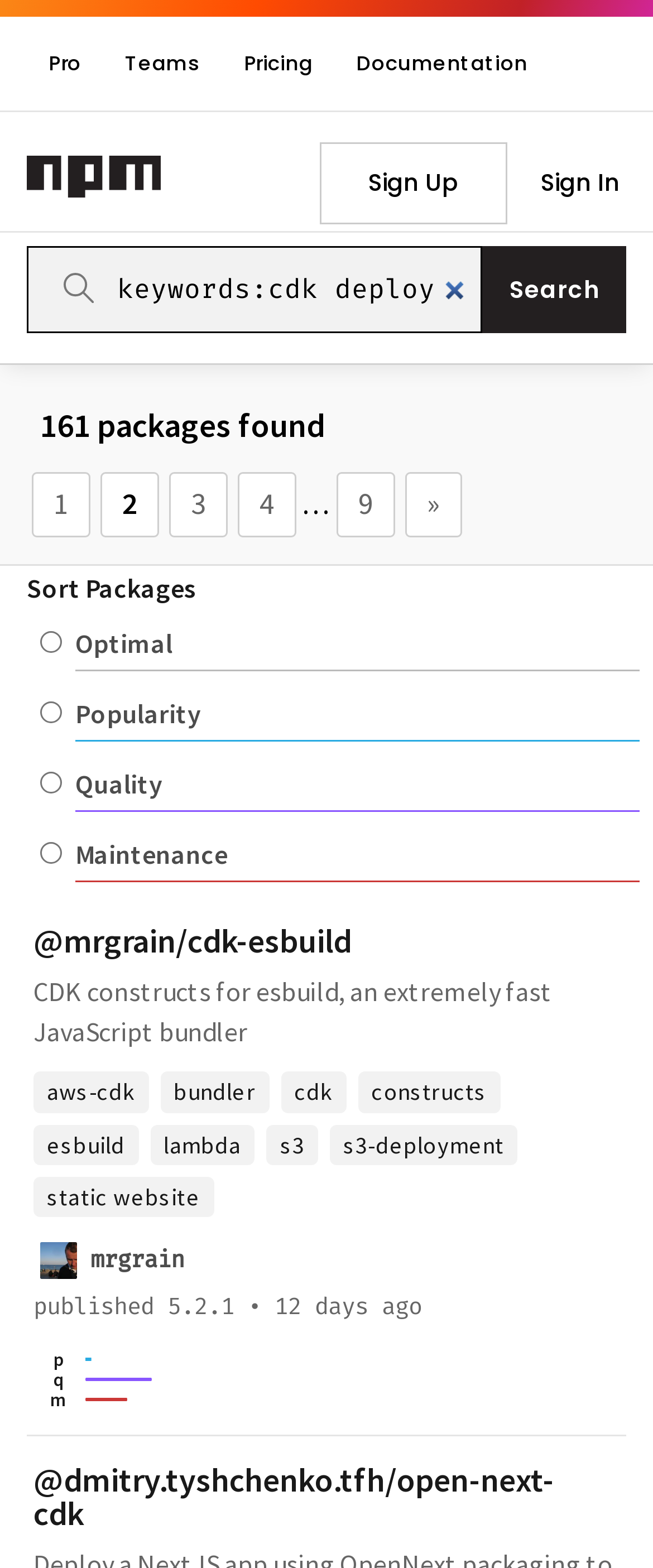Locate the UI element that matches the description Sign In in the webpage screenshot. Return the bounding box coordinates in the format (top-left x, top-left y, bottom-right x, bottom-right y), with values ranging from 0 to 1.

[0.818, 0.101, 0.959, 0.132]